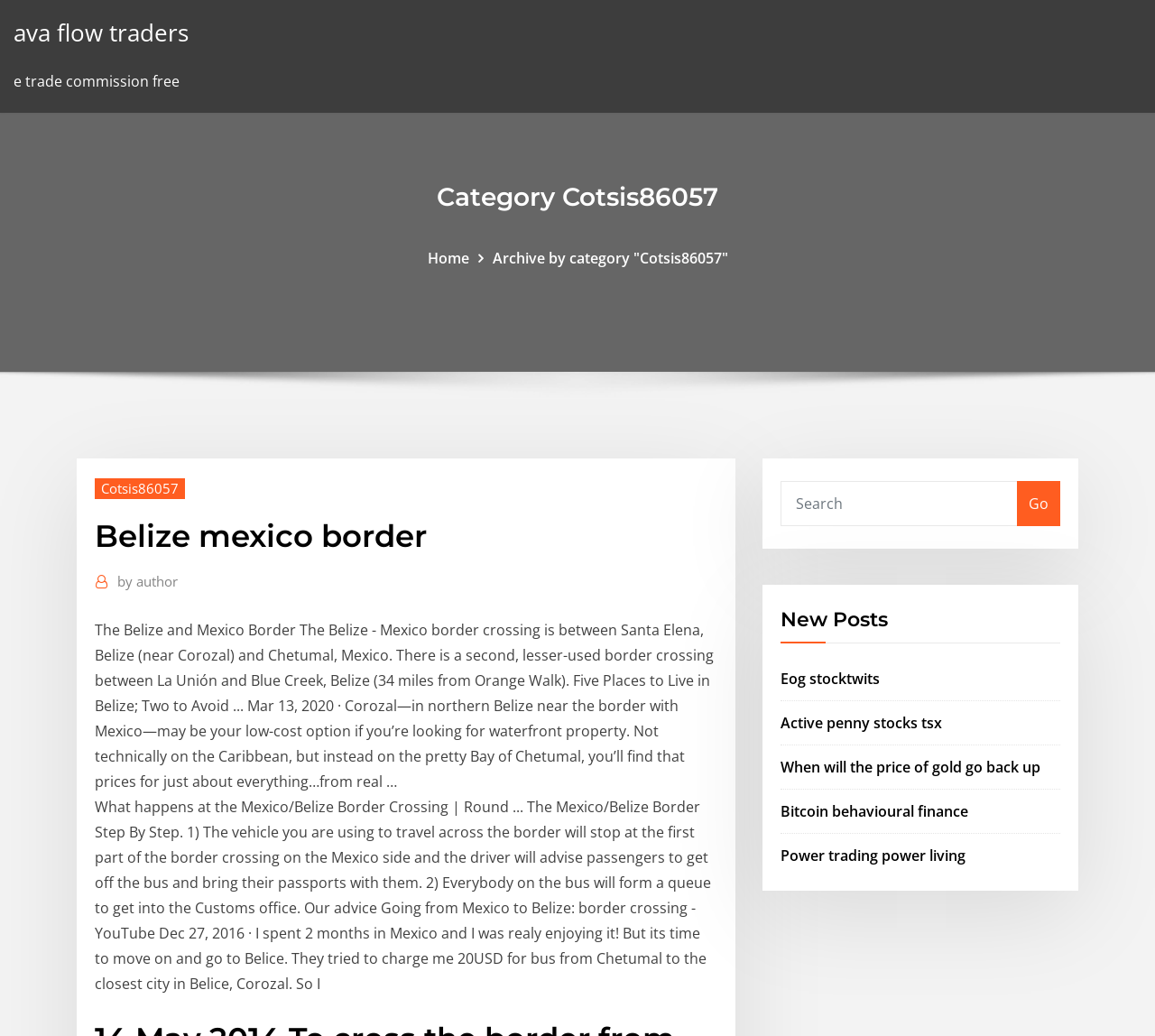Specify the bounding box coordinates of the element's area that should be clicked to execute the given instruction: "Click on 'Go'". The coordinates should be four float numbers between 0 and 1, i.e., [left, top, right, bottom].

[0.88, 0.464, 0.918, 0.508]